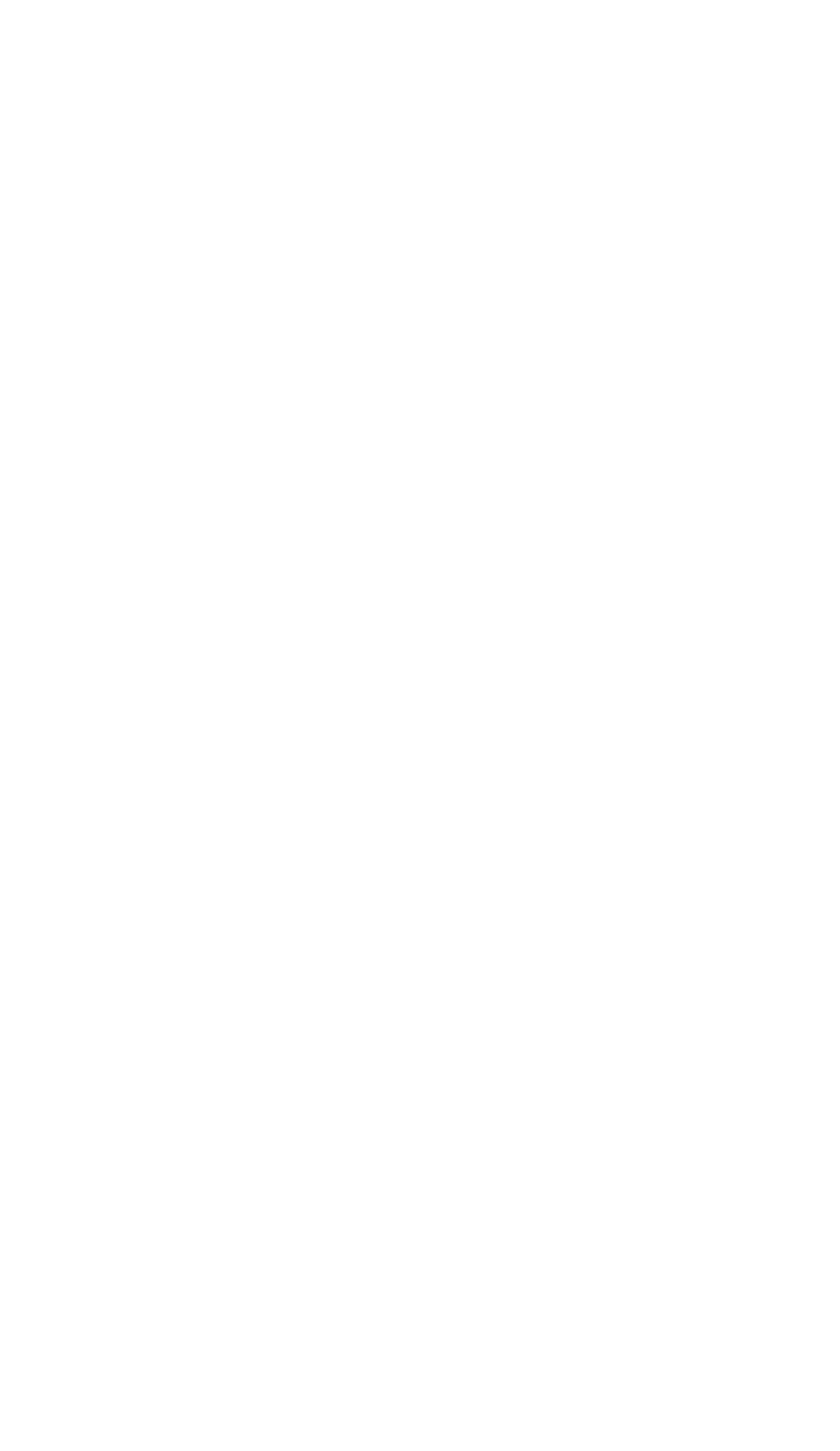Please pinpoint the bounding box coordinates for the region I should click to adhere to this instruction: "Explore the 'Romance' genre".

[0.605, 0.527, 0.913, 0.576]